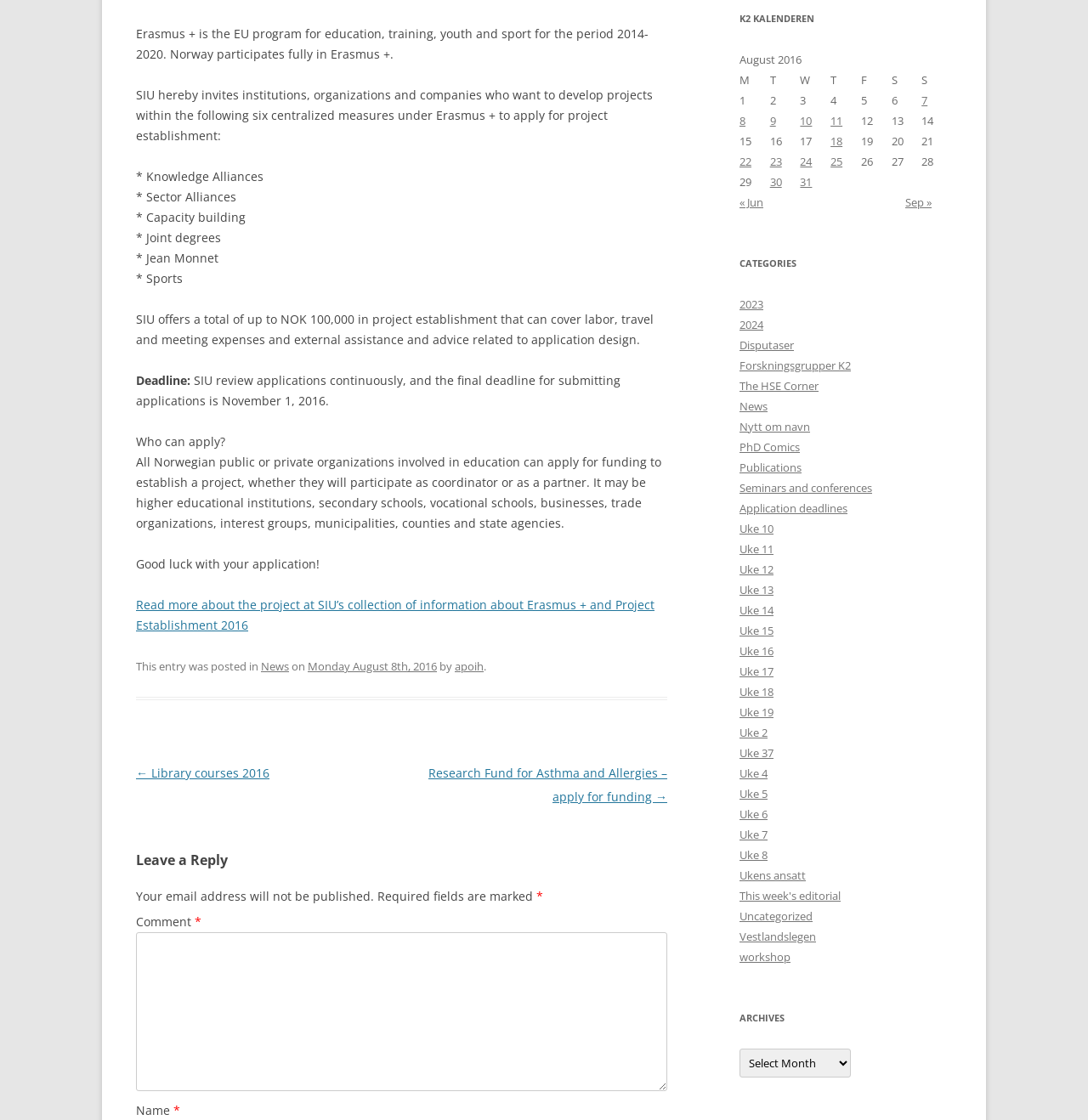Provide the bounding box coordinates for the specified HTML element described in this description: "Uke 10". The coordinates should be four float numbers ranging from 0 to 1, in the format [left, top, right, bottom].

[0.68, 0.465, 0.711, 0.479]